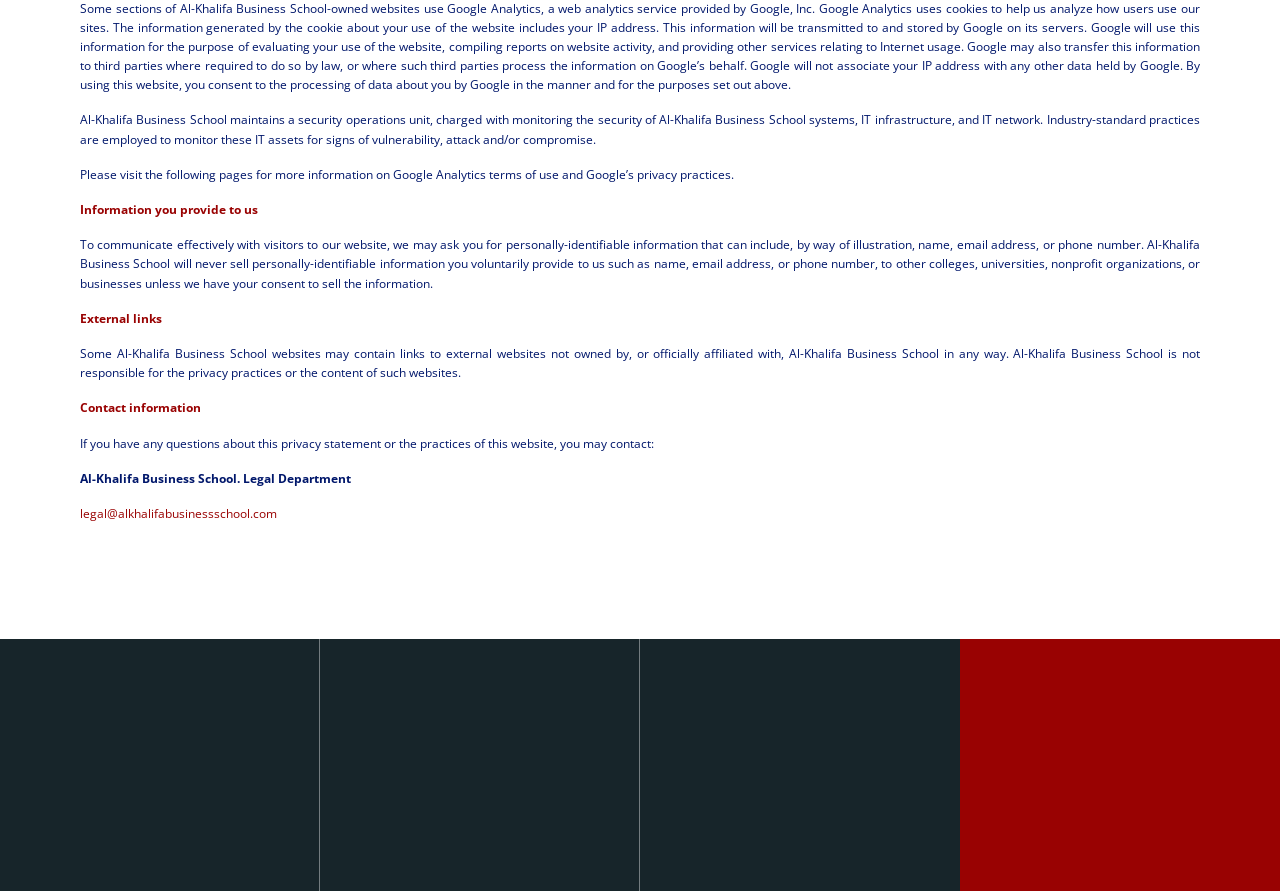Find the UI element described as: "privacy practices" and predict its bounding box coordinates. Ensure the coordinates are four float numbers between 0 and 1, [left, top, right, bottom].

[0.498, 0.186, 0.571, 0.205]